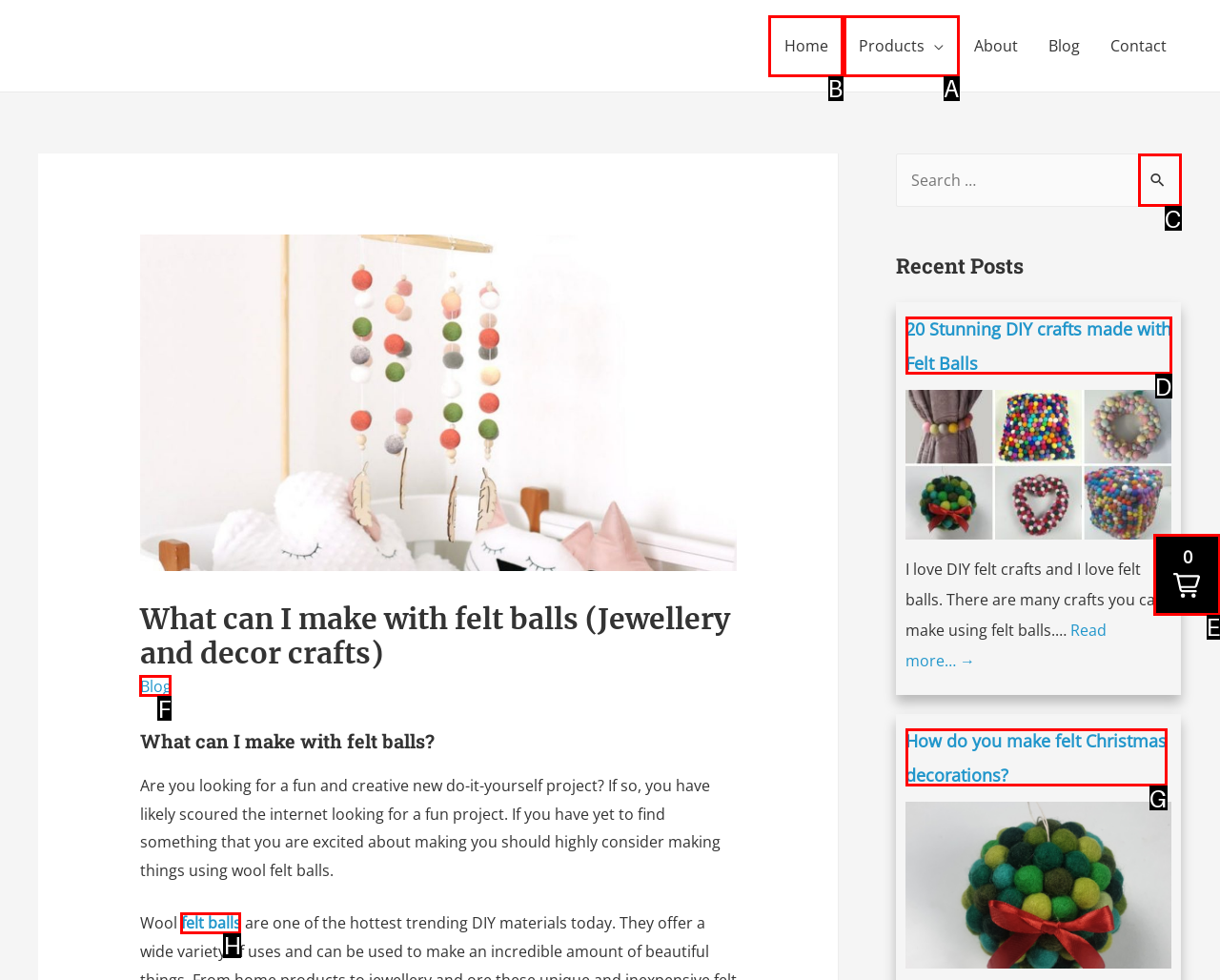Select the correct HTML element to complete the following task: Click on the 'Home' link
Provide the letter of the choice directly from the given options.

B